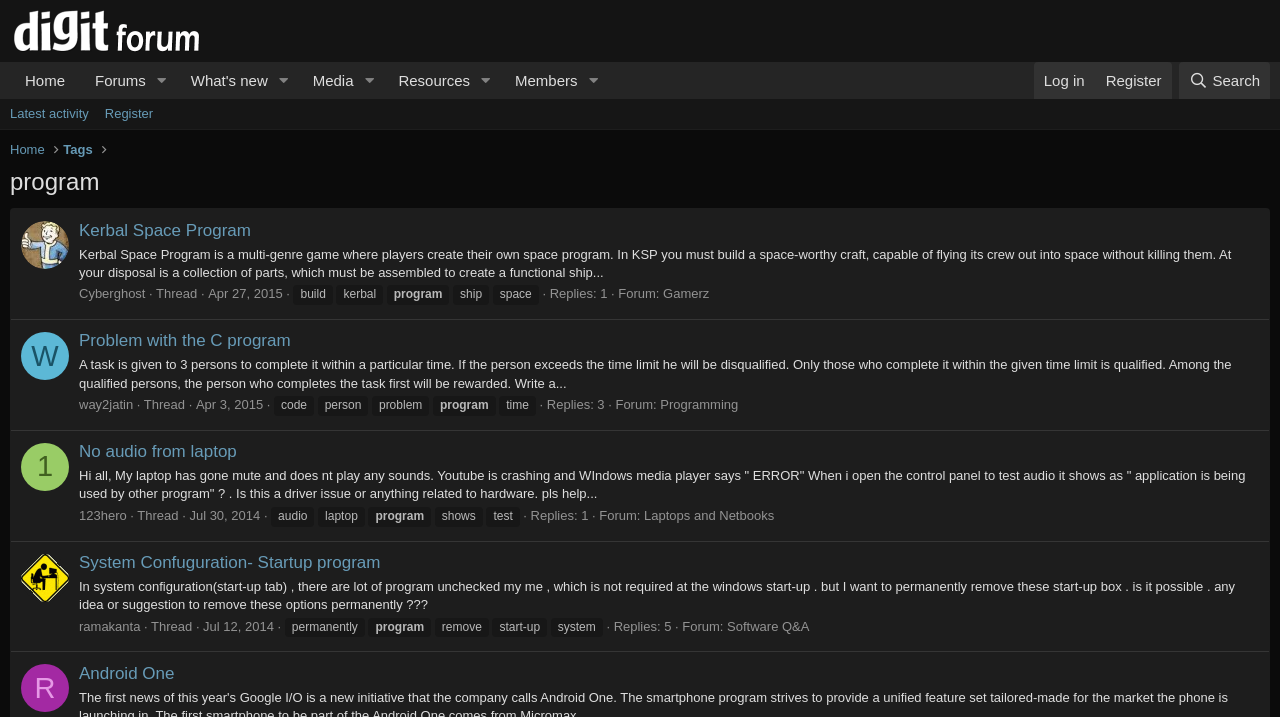Point out the bounding box coordinates of the section to click in order to follow this instruction: "Toggle the 'Toggle expanded' button".

[0.115, 0.086, 0.137, 0.138]